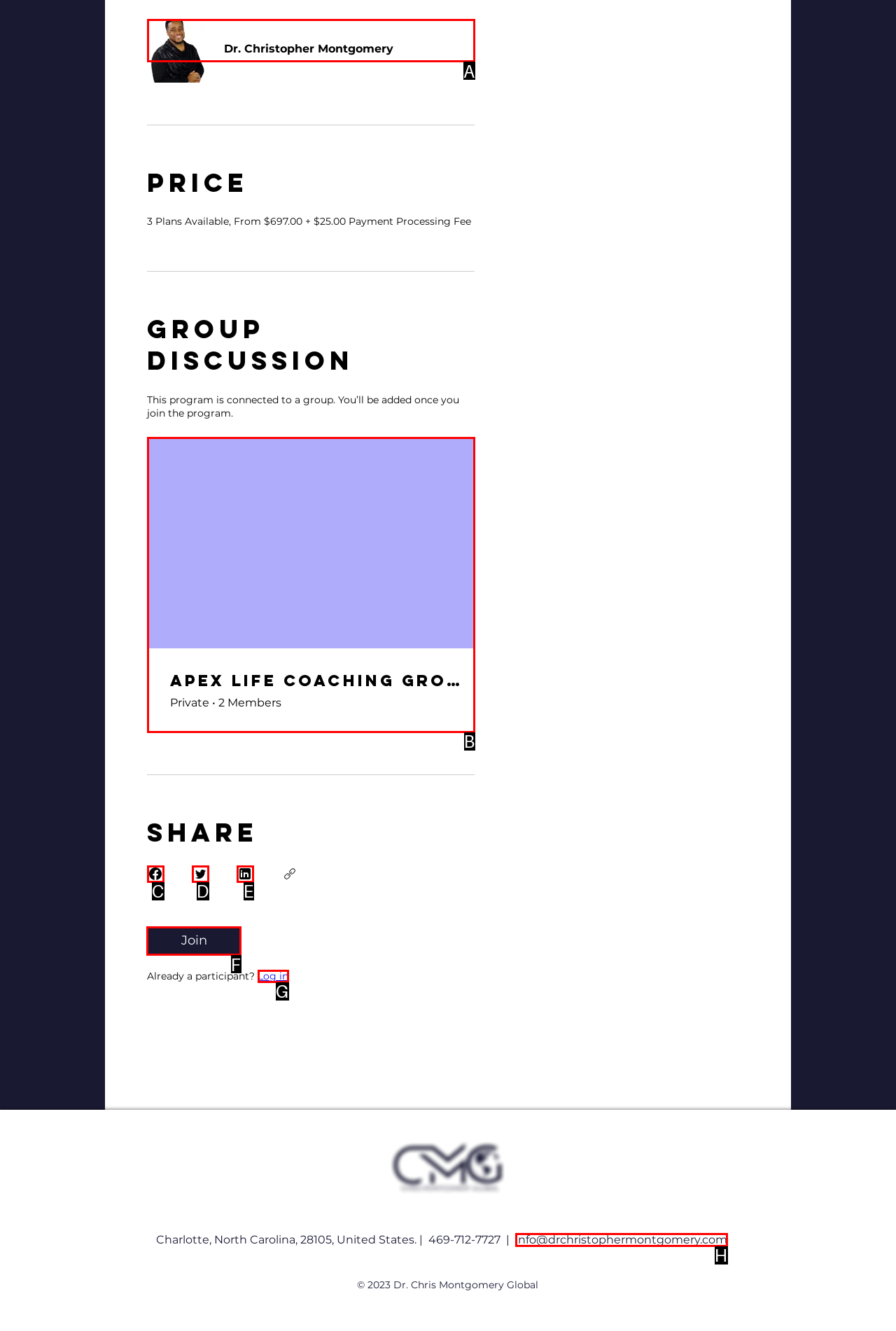Pick the option that should be clicked to perform the following task: Visit the Government's Homepage
Answer with the letter of the selected option from the available choices.

None